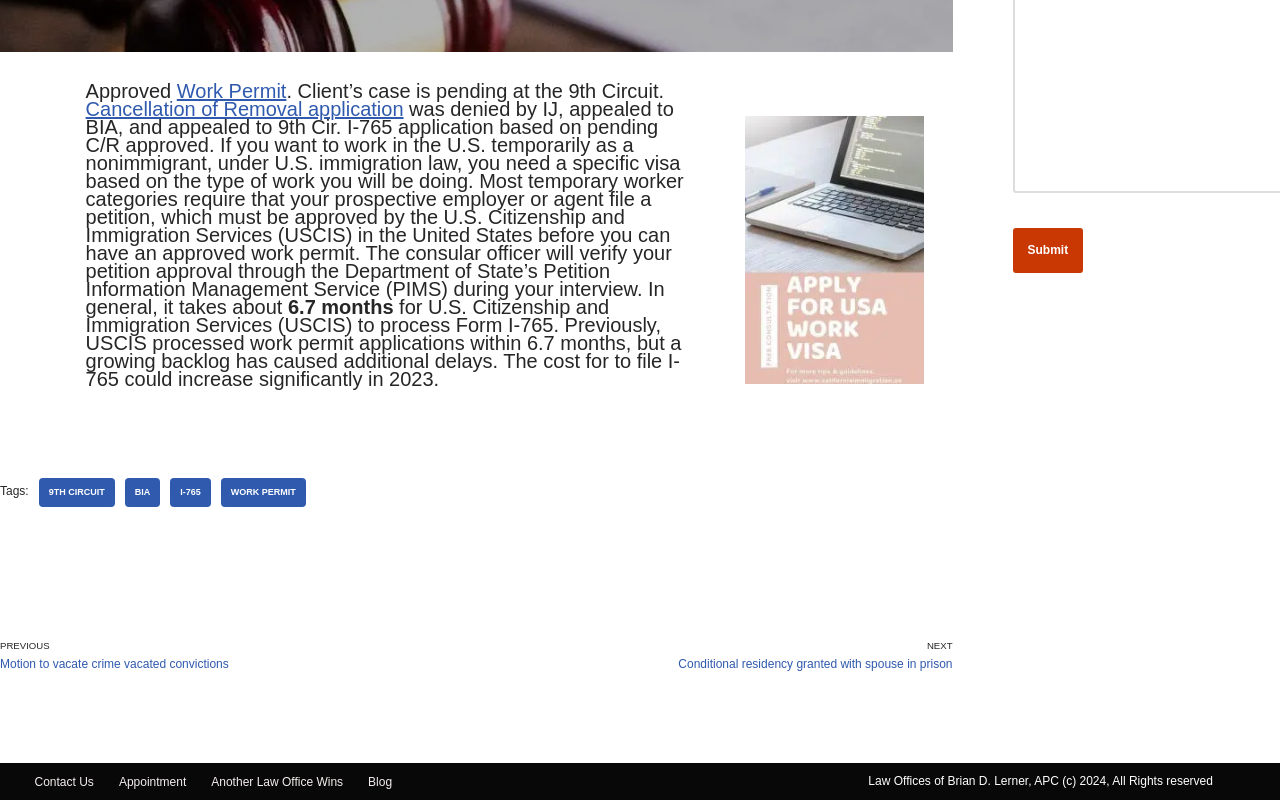Identify the bounding box for the described UI element: "Work Permit".

[0.138, 0.1, 0.224, 0.128]